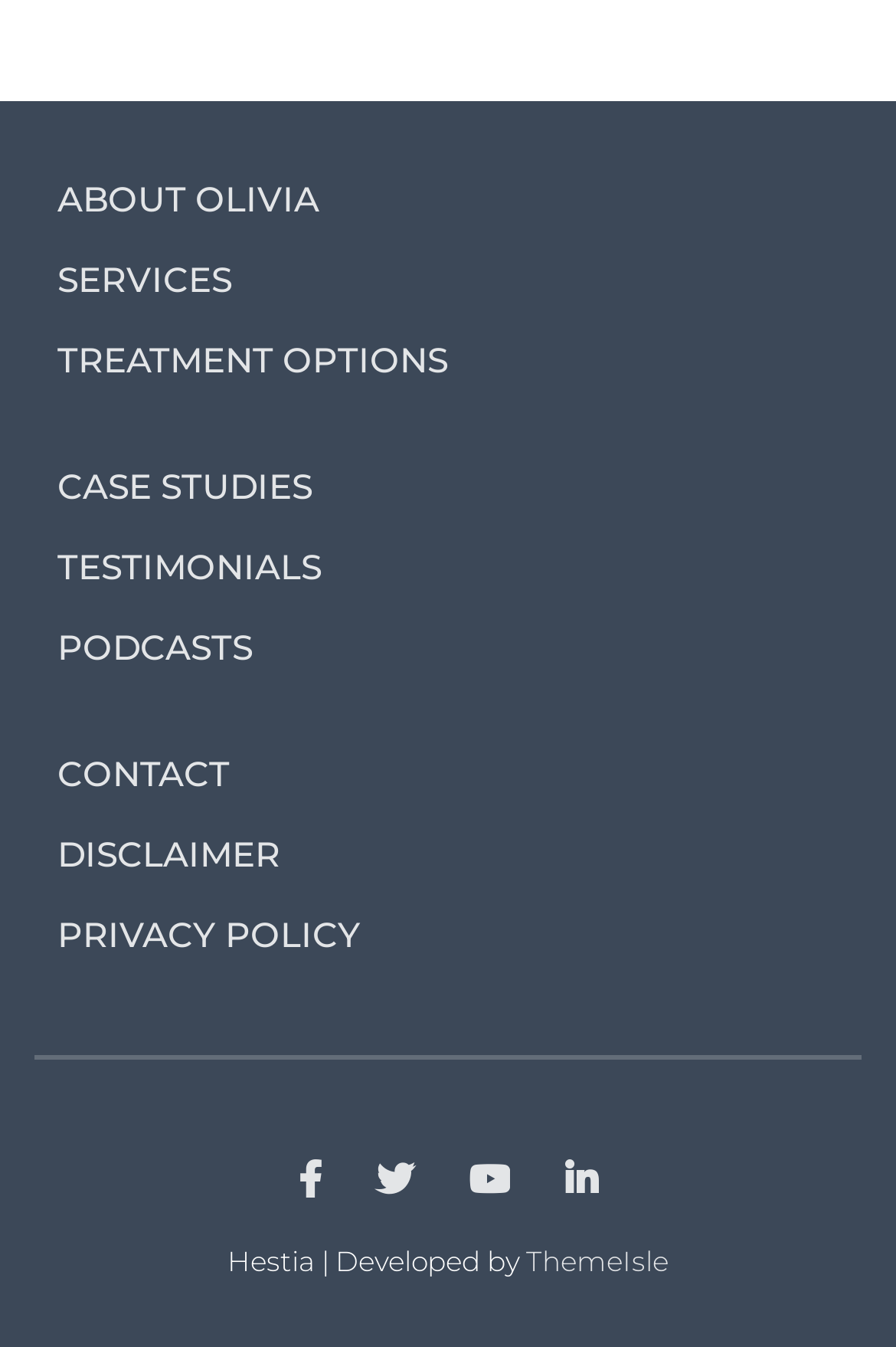Please indicate the bounding box coordinates for the clickable area to complete the following task: "view treatment options". The coordinates should be specified as four float numbers between 0 and 1, i.e., [left, top, right, bottom].

[0.064, 0.246, 0.5, 0.289]